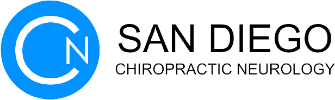What is the font color of 'SAN DIEGO'?
Could you answer the question with a detailed and thorough explanation?

The text 'SAN DIEGO' is prominently featured in bold black font, emphasizing the location, which suggests that the font color of 'SAN DIEGO' is bold black.